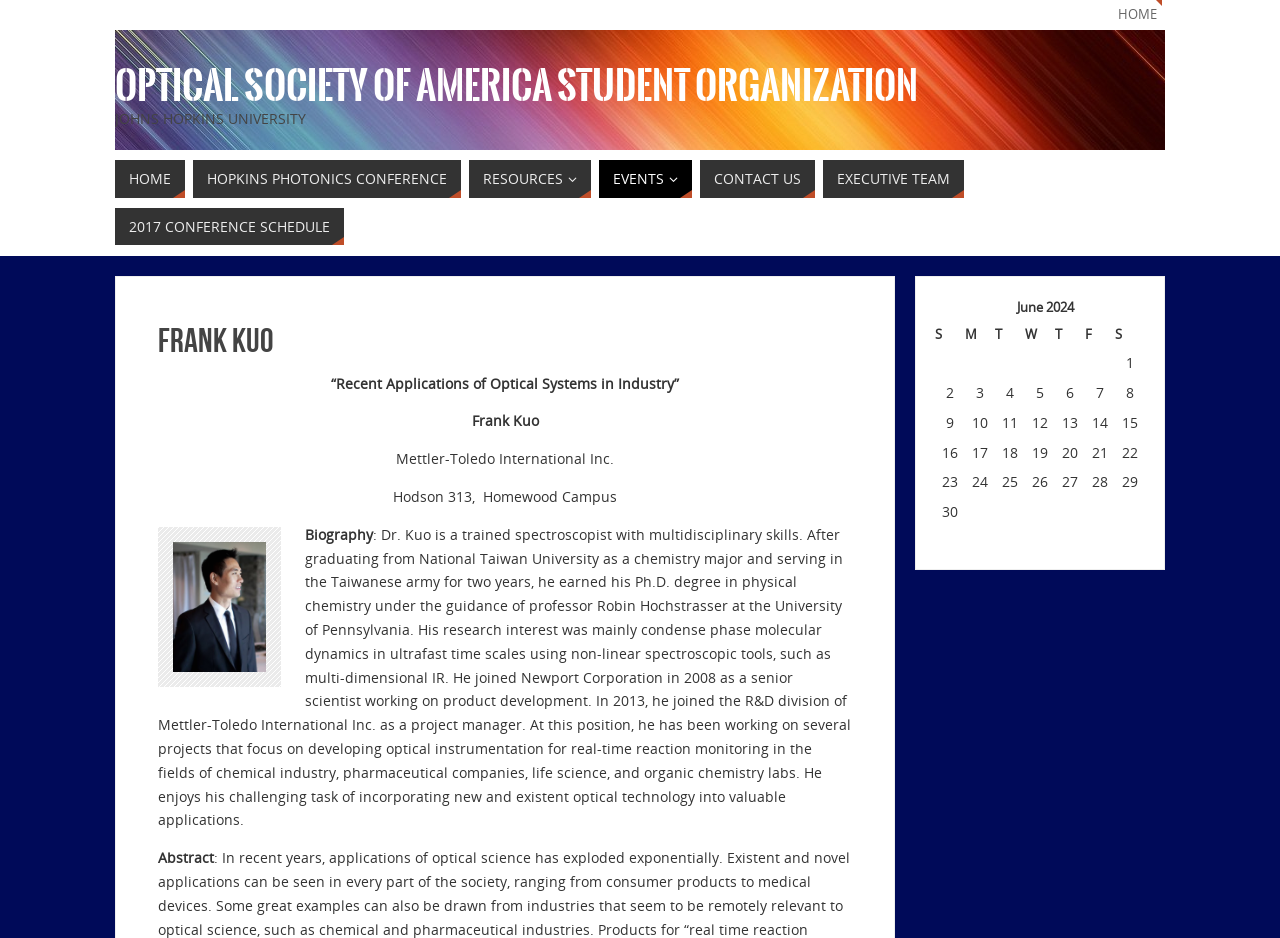Generate a comprehensive description of the webpage.

The webpage is about Frank Kuo, a member of the Optical Society of America Student Organization at Johns Hopkins University. At the top of the page, there is a navigation menu with links to "HOME", "HOPKINS PHOTONICS CONFERENCE", "RESOURCES", "EVENTS", "CONTACT US", and "EXECUTIVE TEAM". Below the menu, there is an image of the Optical Society of America Student Organization.

The main content of the page is about Frank Kuo's biography. There is a heading "Frank Kuo" followed by a brief description of his talk, "Recent Applications of Optical Systems in Industry". Below the description, there is a table showing the conference schedule for June 2024.

To the left of the table, there is a section about Frank Kuo's biography, including his education background, research interests, and work experience. The biography is divided into sections, including "Biography" and "Abstract".

The table has seven columns, labeled "S", "M", "T", "W", "T", "F", and "S", representing the days of the week. The table shows the schedule for each day of the month, with numbers indicating the date. The table takes up most of the page, with the navigation menu and the image at the top, and the biography section to the left.